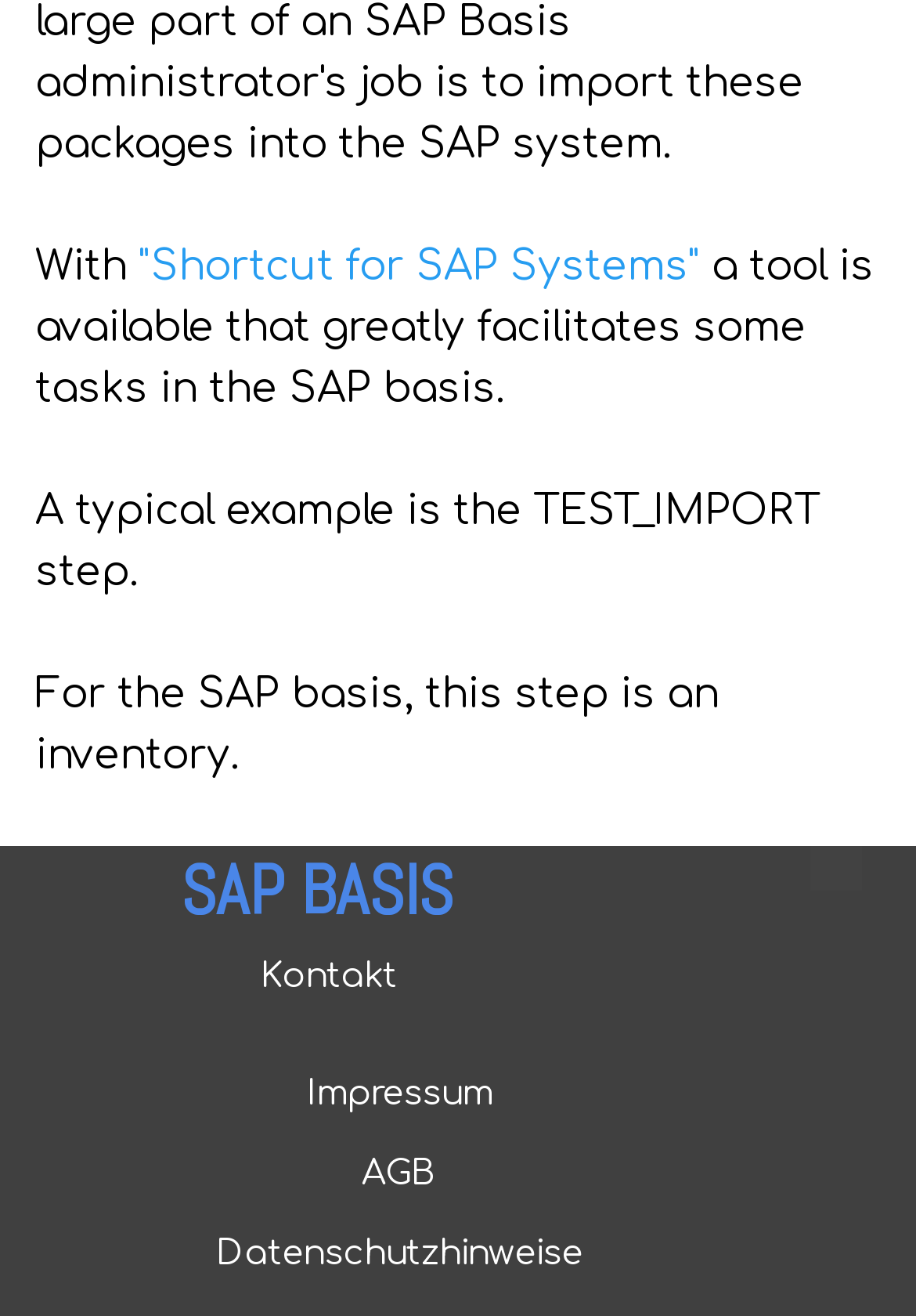Using the image as a reference, answer the following question in as much detail as possible:
What is the purpose of the TEST_IMPORT step?

The purpose of the TEST_IMPORT step is an inventory, as stated in the StaticText element 'For the SAP basis, this step is an inventory.' with bounding box coordinates [0.038, 0.511, 0.785, 0.591].